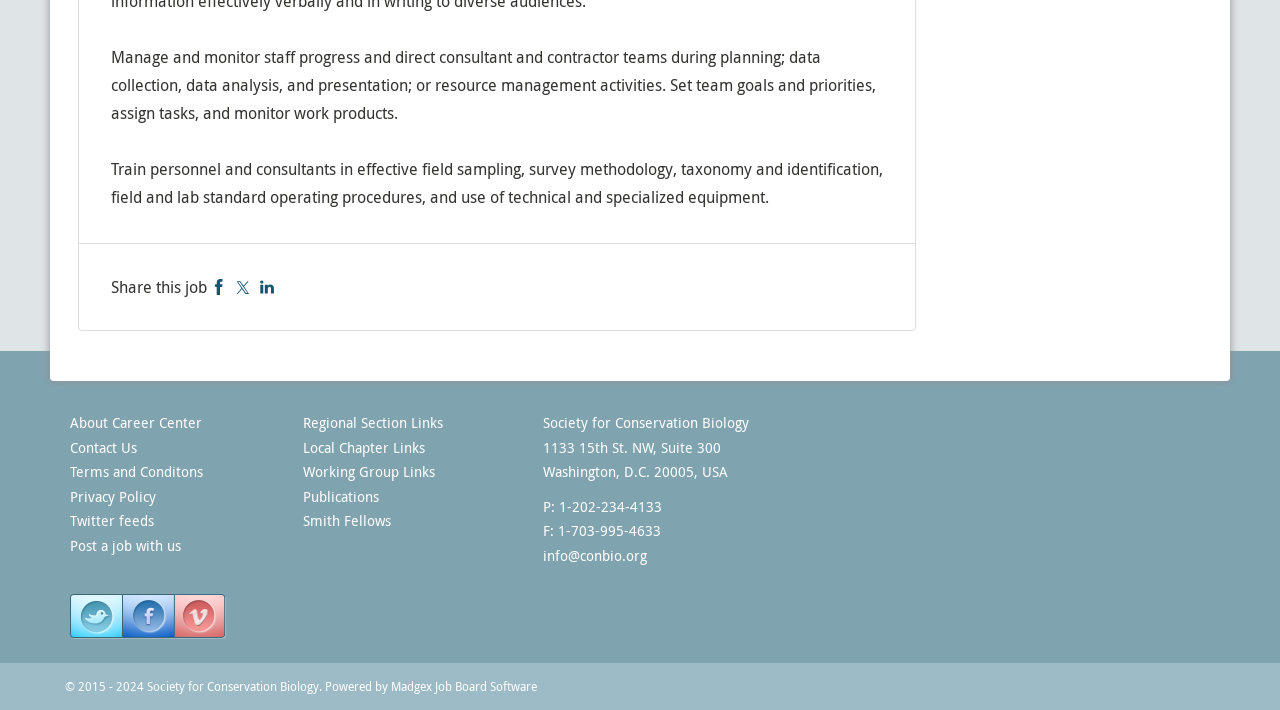Please provide a detailed answer to the question below based on the screenshot: 
What is the job role described on this page?

The job role is inferred from the description of the tasks and responsibilities mentioned on the page, such as managing staff progress, directing consultant and contractor teams, setting team goals, and assigning tasks.